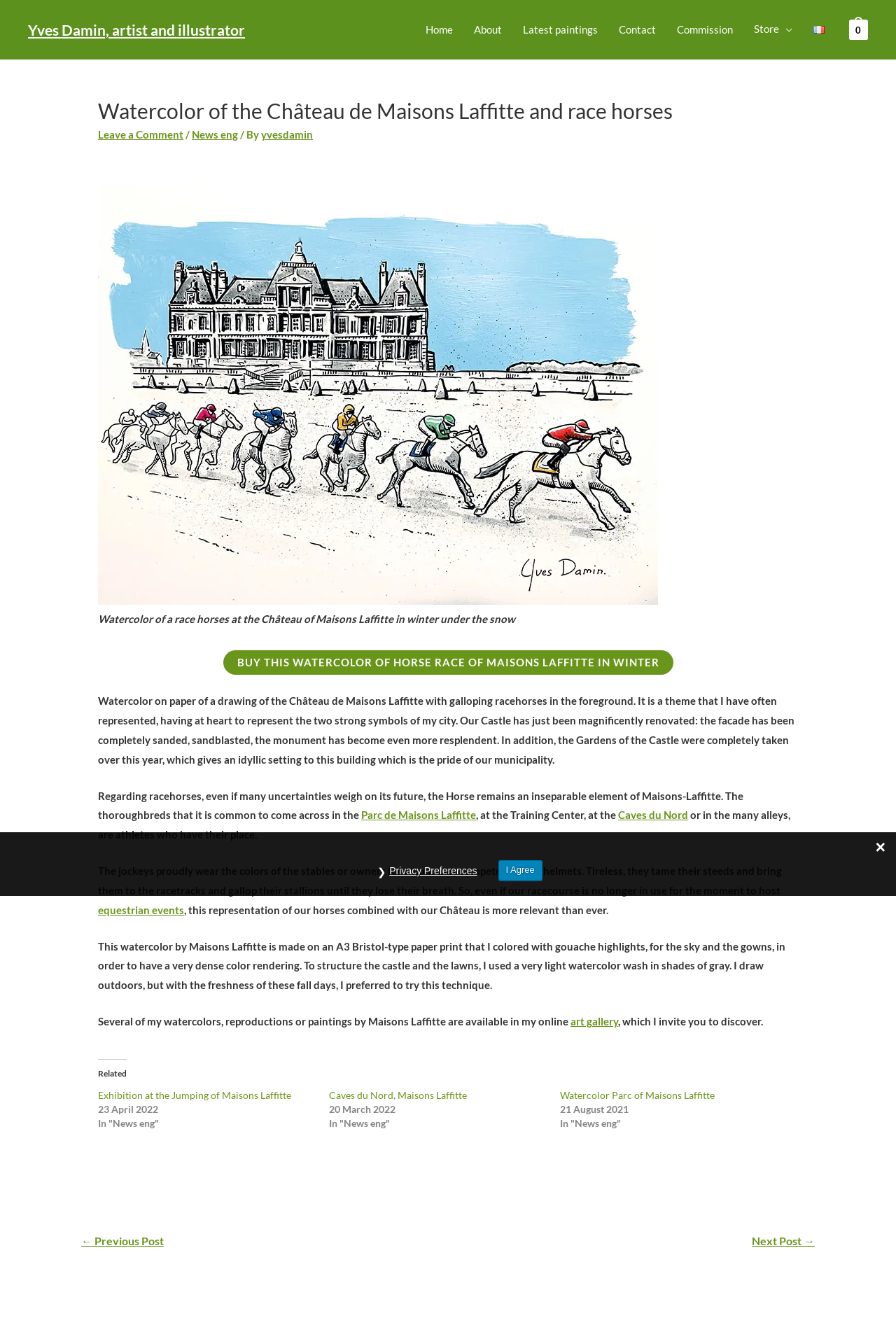Identify and provide the title of the webpage.

Watercolor of the Château de Maisons Laffitte and race horses